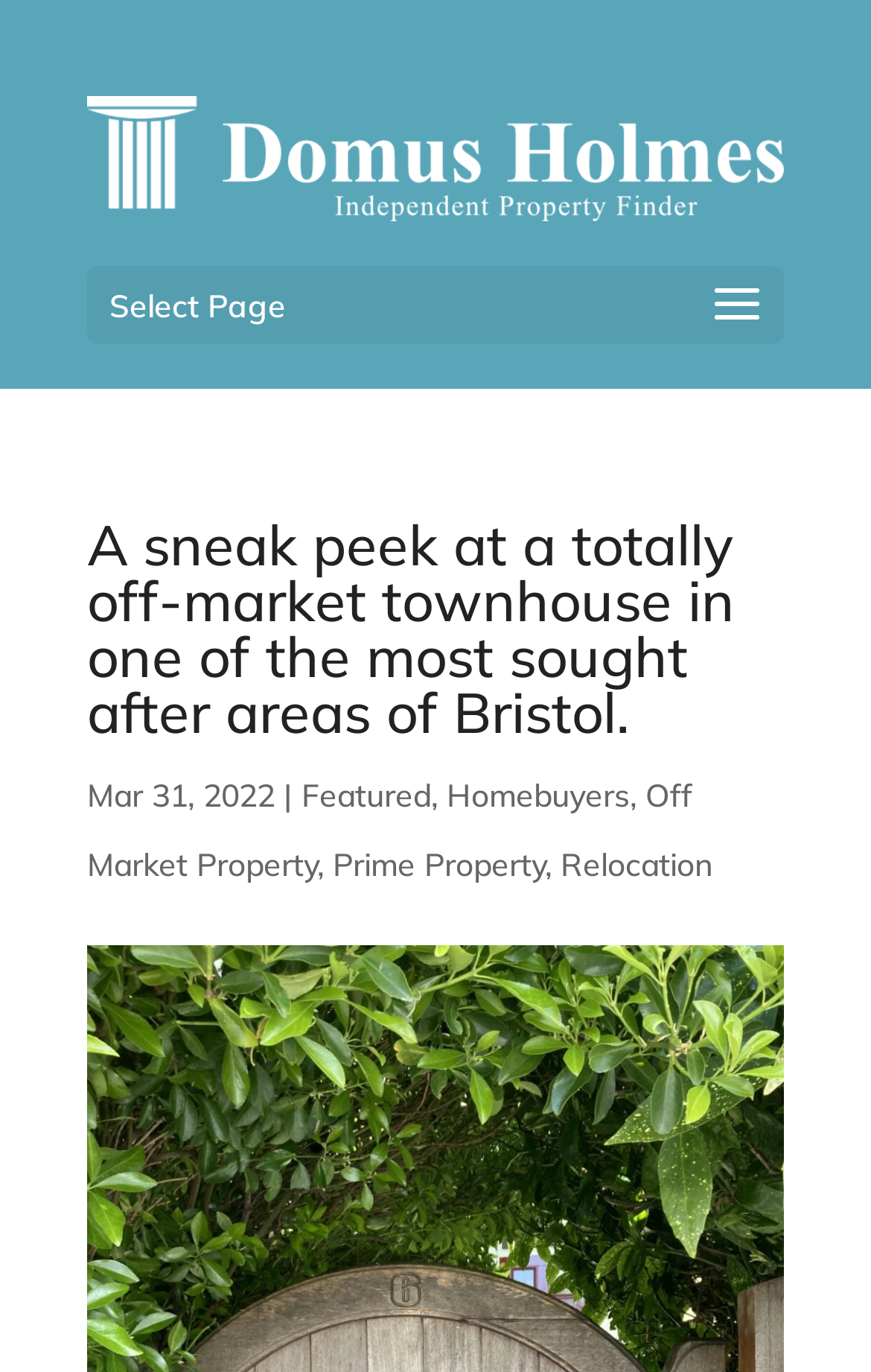What is the headline of the webpage?

A sneak peek at a totally off-market townhouse in one of the most sought after areas of Bristol.